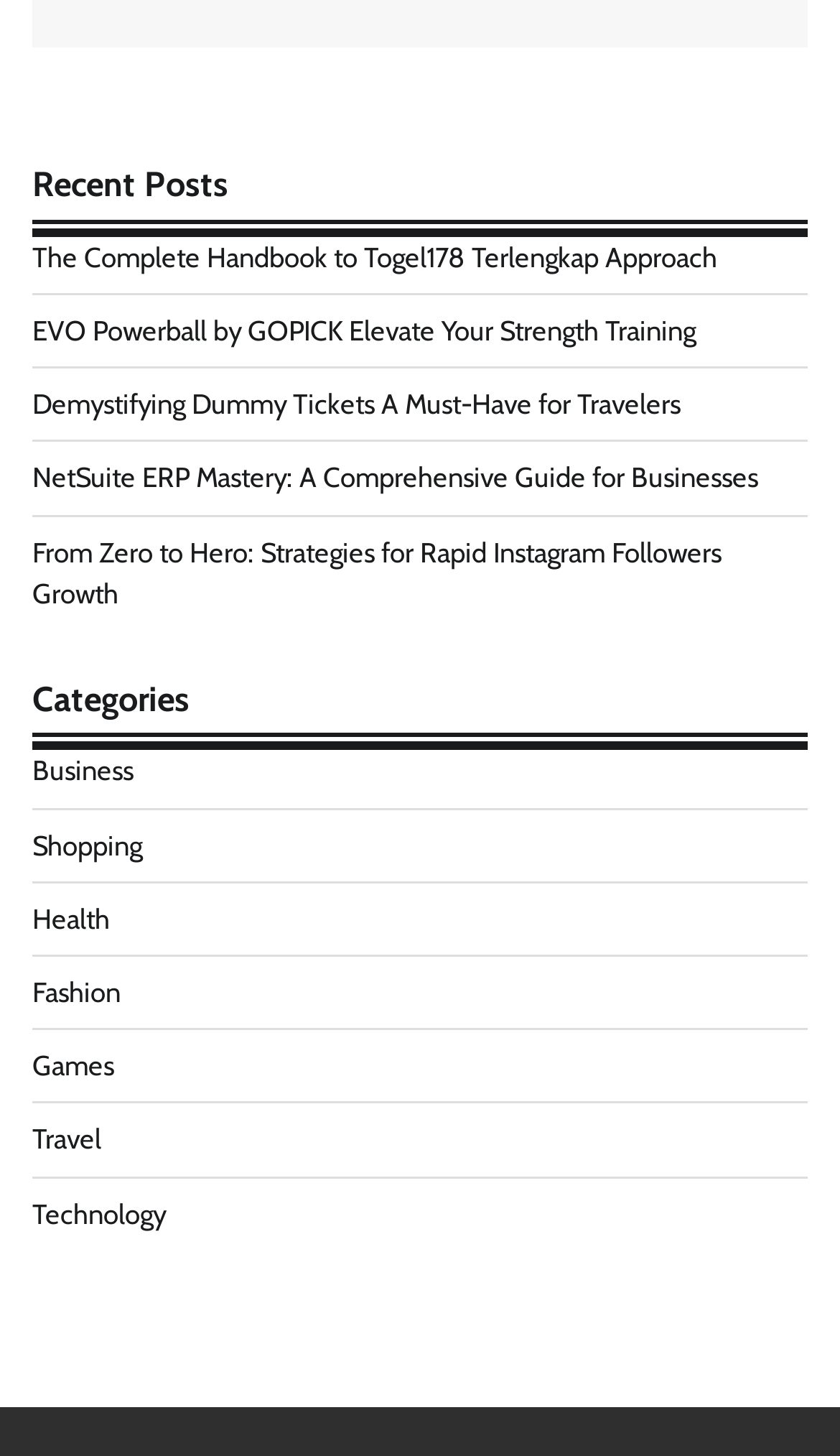Find the bounding box coordinates of the area to click in order to follow the instruction: "learn about instagram followers growth".

[0.038, 0.368, 0.859, 0.419]